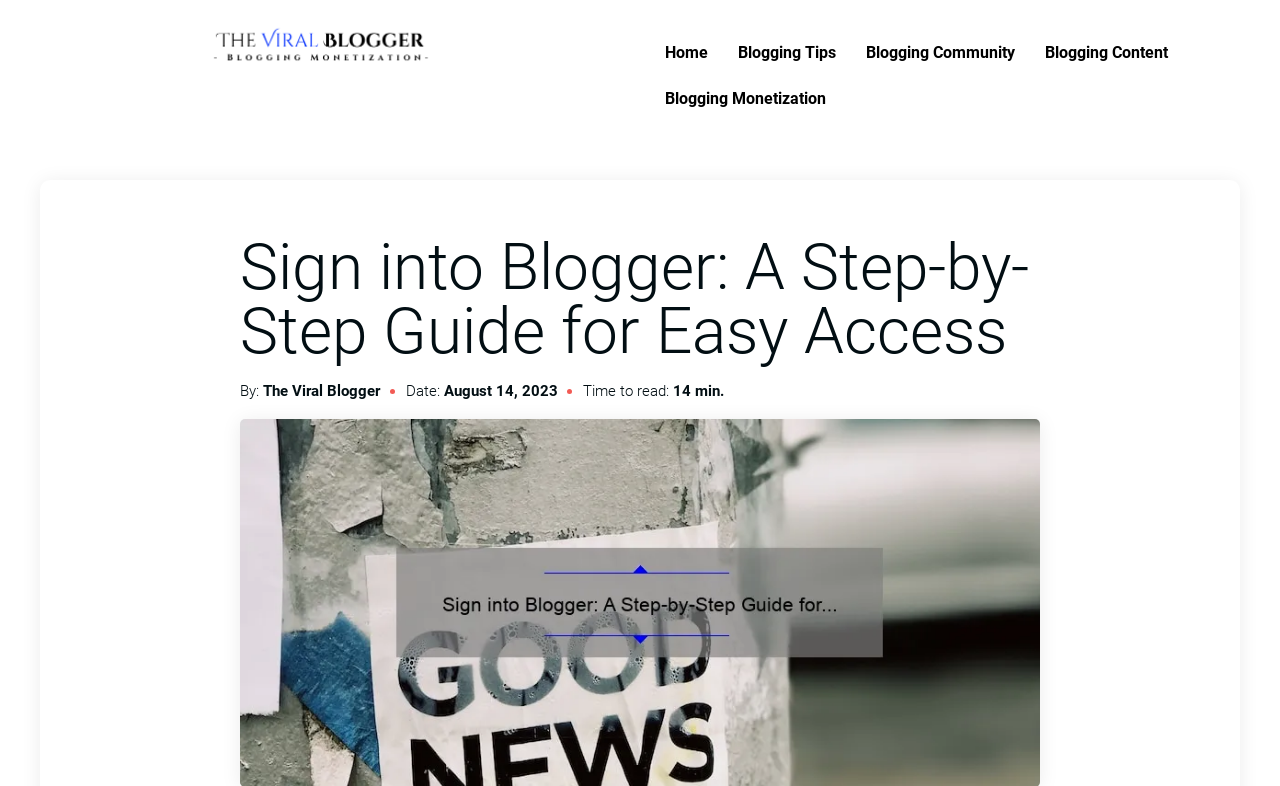Provide an in-depth caption for the contents of the webpage.

The webpage is a blog post titled "Sign into Blogger: A Step-by-Step Guide for Easy Access" on TheviralBlogger.com. At the top left corner, there is a link to "The Viral Blogger" accompanied by an image with the same name. 

To the right of the image, there are four horizontal links: "Home", "Blogging Tips", "Blogging Community", and "Blogging Content". Below these links, there is another link "Blogging Monetization". 

The main content of the blog post starts with a heading that matches the title of the webpage. Below the heading, there is a byline that reads "By: The Viral Blogger". The post's metadata, including the date "August 14, 2023" and the time to read "14 min.", is listed in a bullet point format.